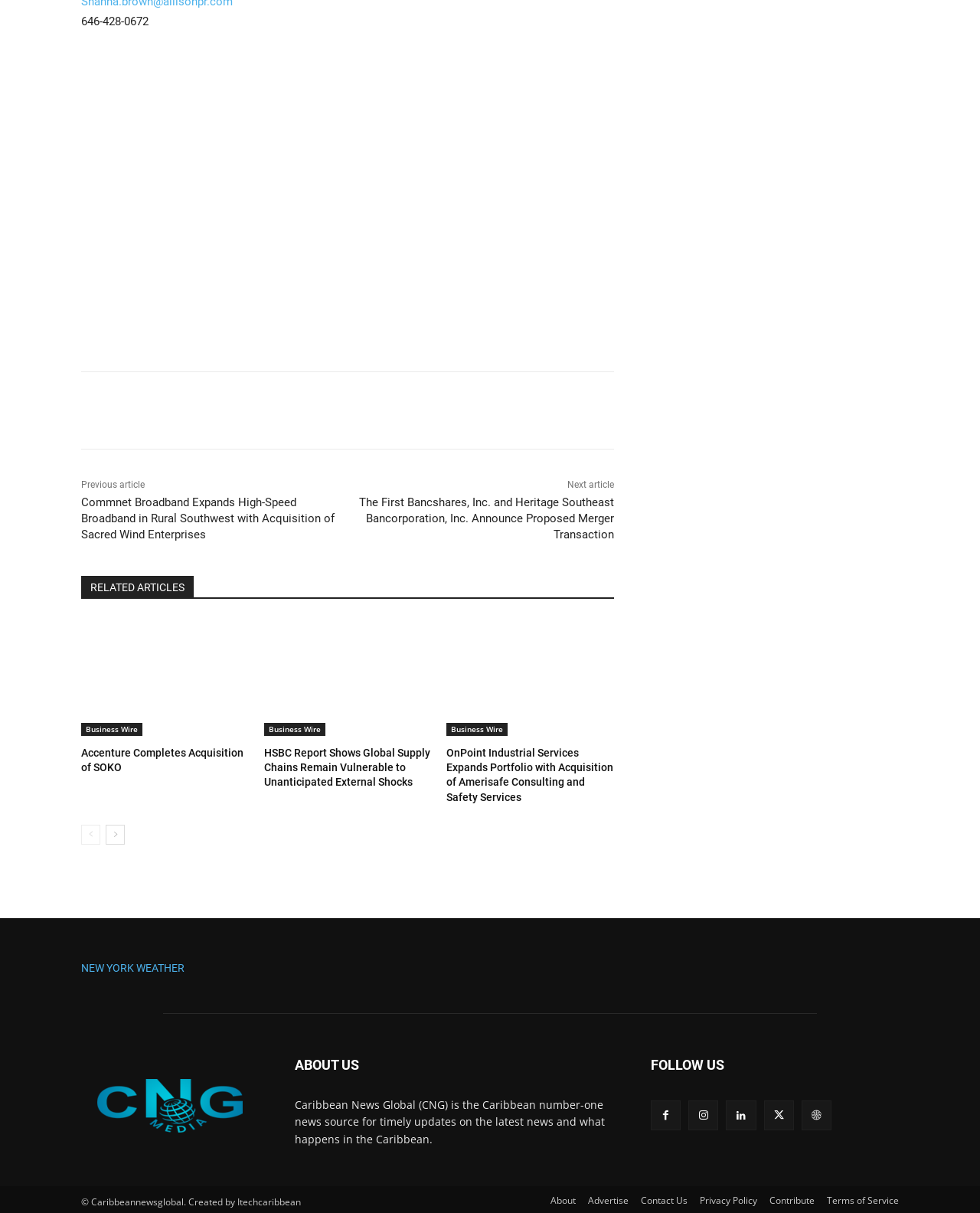Could you please study the image and provide a detailed answer to the question:
How many social media links are displayed under the 'FOLLOW US' heading?

Under the 'FOLLOW US' heading, there are five social media links, each represented by a link element with a unique icon. These links have bounding box coordinates [0.664, 0.904, 0.695, 0.929], [0.702, 0.904, 0.733, 0.929], [0.741, 0.904, 0.772, 0.929], [0.779, 0.904, 0.81, 0.929], and [0.818, 0.904, 0.848, 0.929].